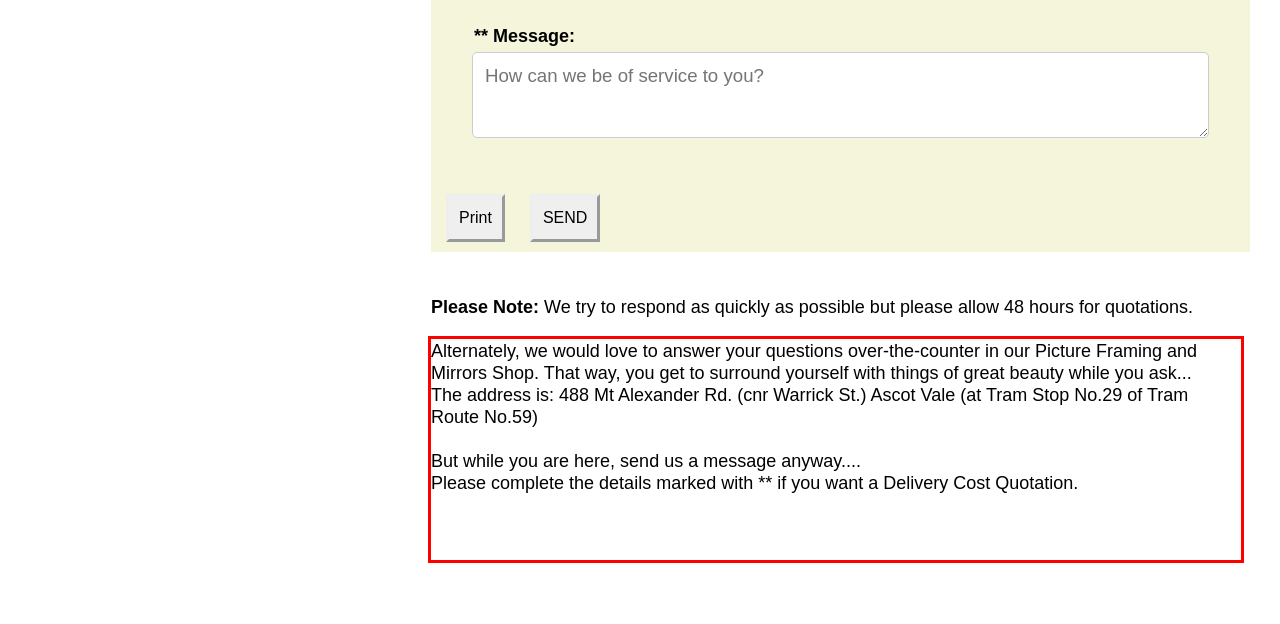You are presented with a screenshot containing a red rectangle. Extract the text found inside this red bounding box.

Alternately, we would love to answer your questions over-the-counter in our Picture Framing and Mirrors Shop. That way, you get to surround yourself with things of great beauty while you ask... The address is: 488 Mt Alexander Rd. (cnr Warrick St.) Ascot Vale (at Tram Stop No.29 of Tram Route No.59) But while you are here, send us a message anyway.... Please complete the details marked with ** if you want a Delivery Cost Quotation.